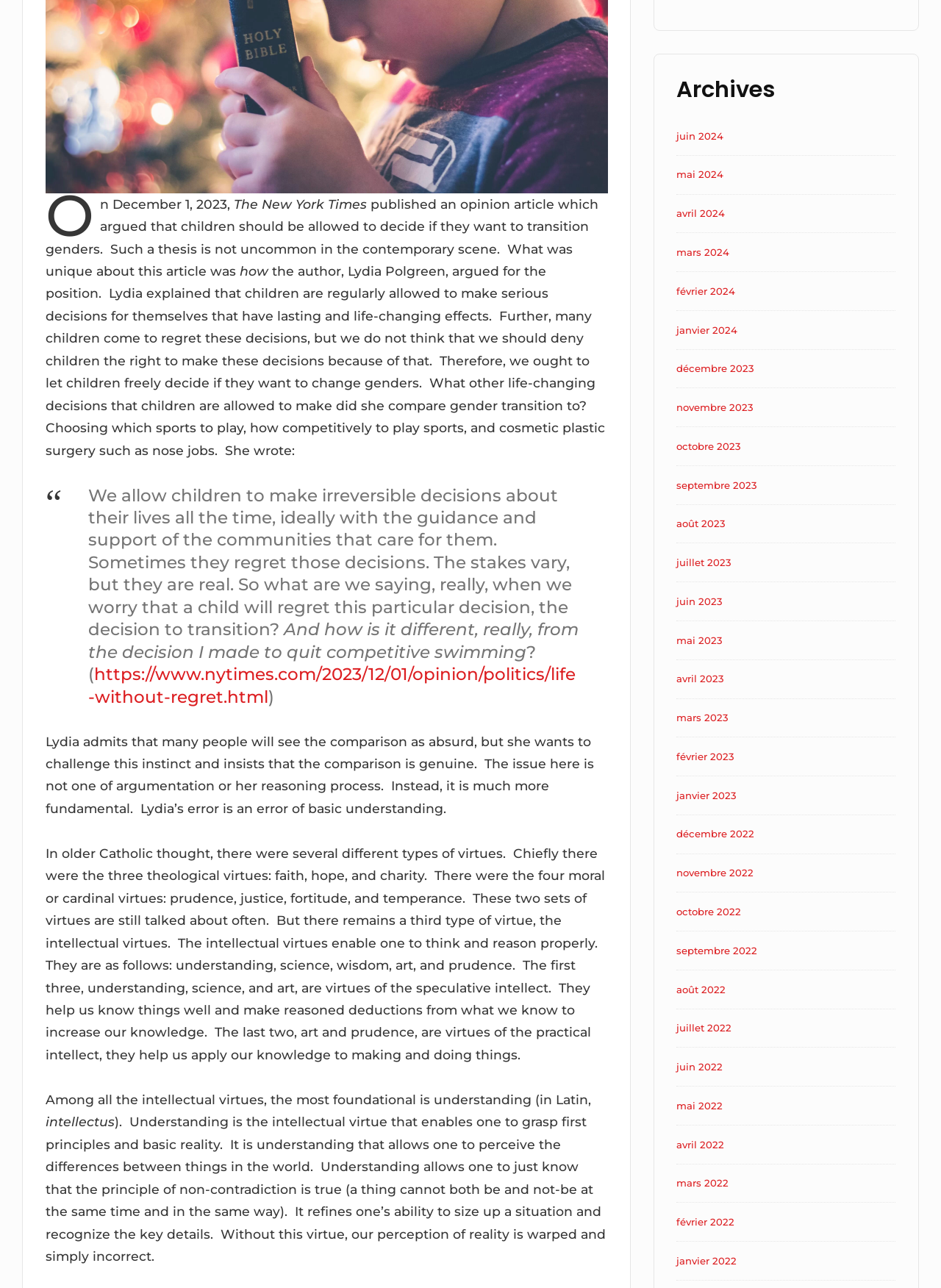What is the name of the newspaper that published the opinion article?
Provide a detailed answer to the question using information from the image.

The article mentions that the opinion article was published in The New York Times on December 1, 2023.